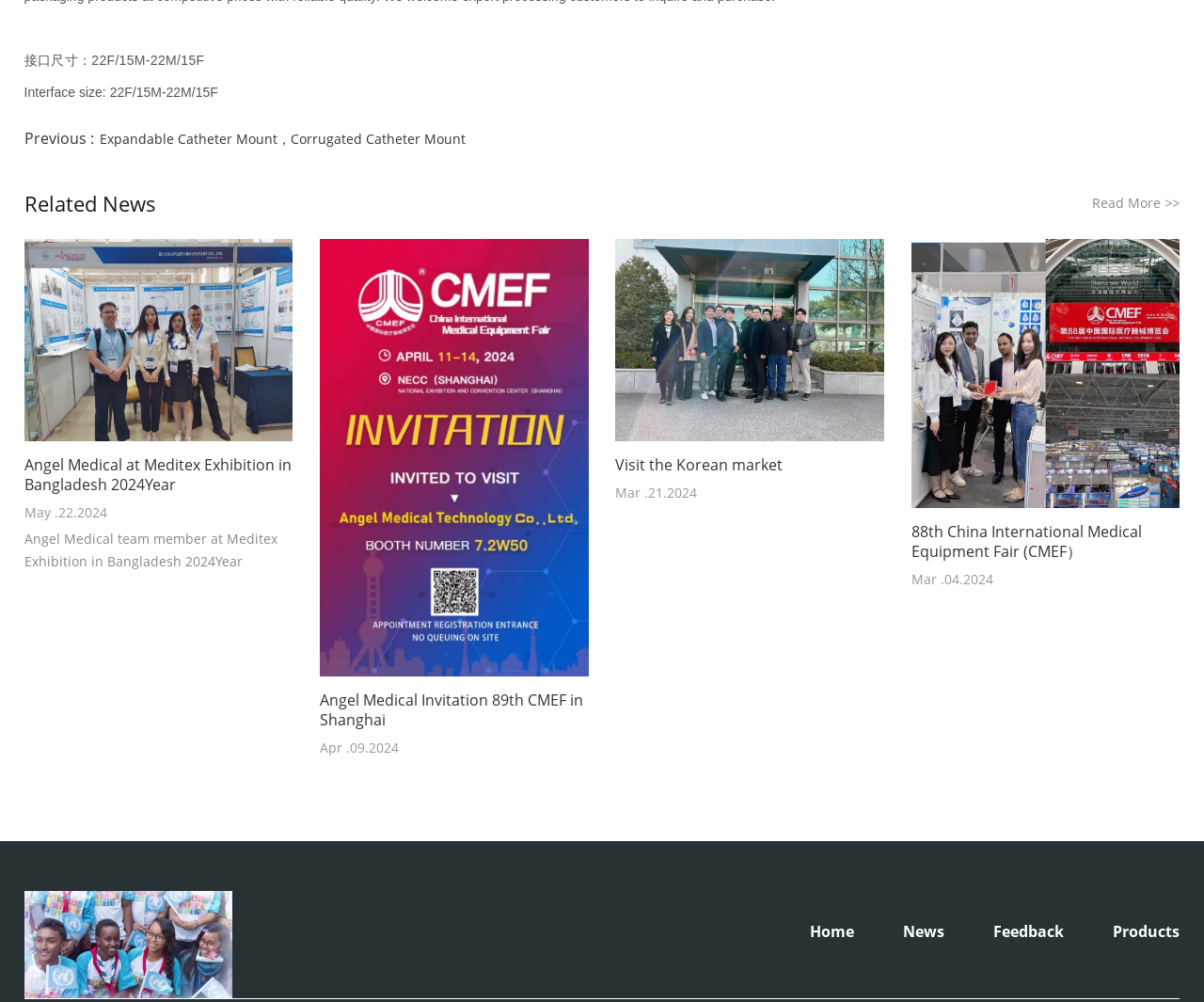What is the previous related news?
Please provide a detailed and thorough answer to the question.

The previous related news is mentioned in the link 'Expandable Catheter Mount，Corrugated Catheter Mount' which is located below the 'Previous :' static text.